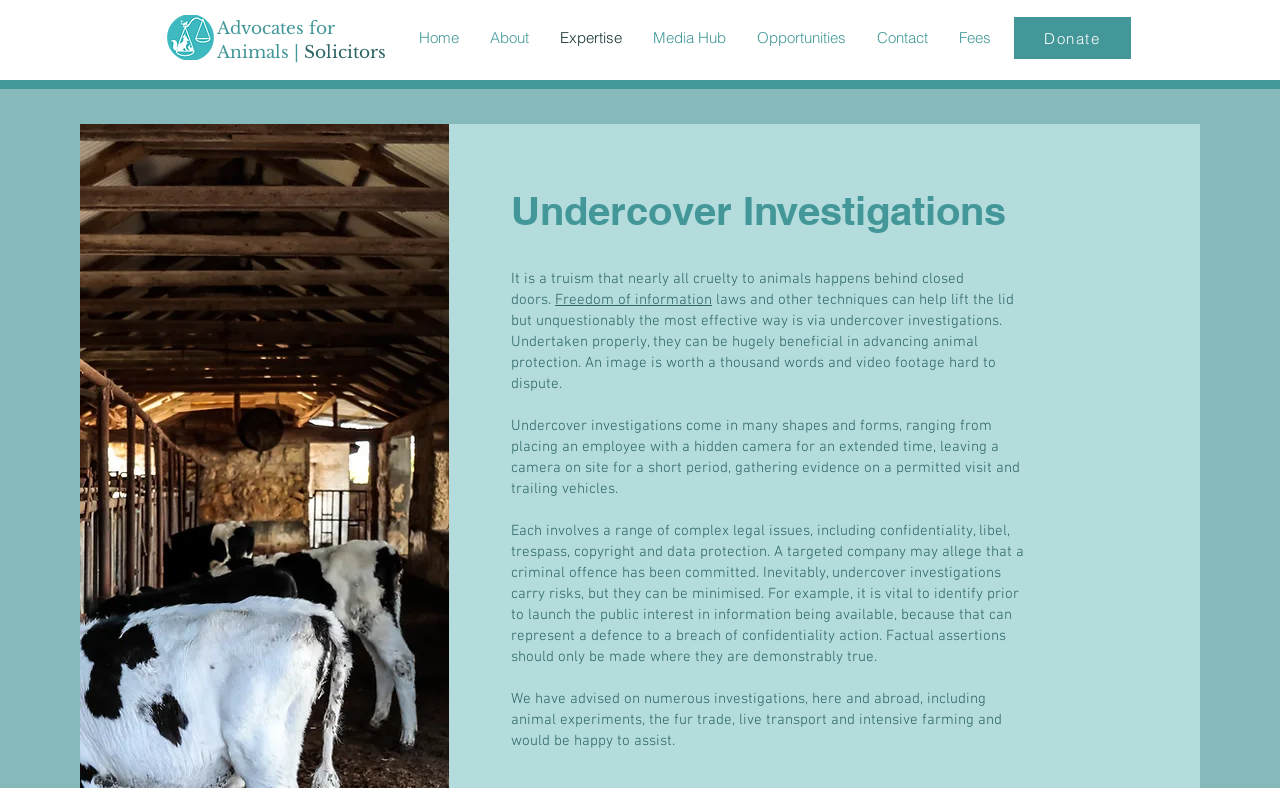Please give a short response to the question using one word or a phrase:
What are some examples of undercover investigations?

Animal experiments, fur trade, live transport, intensive farming